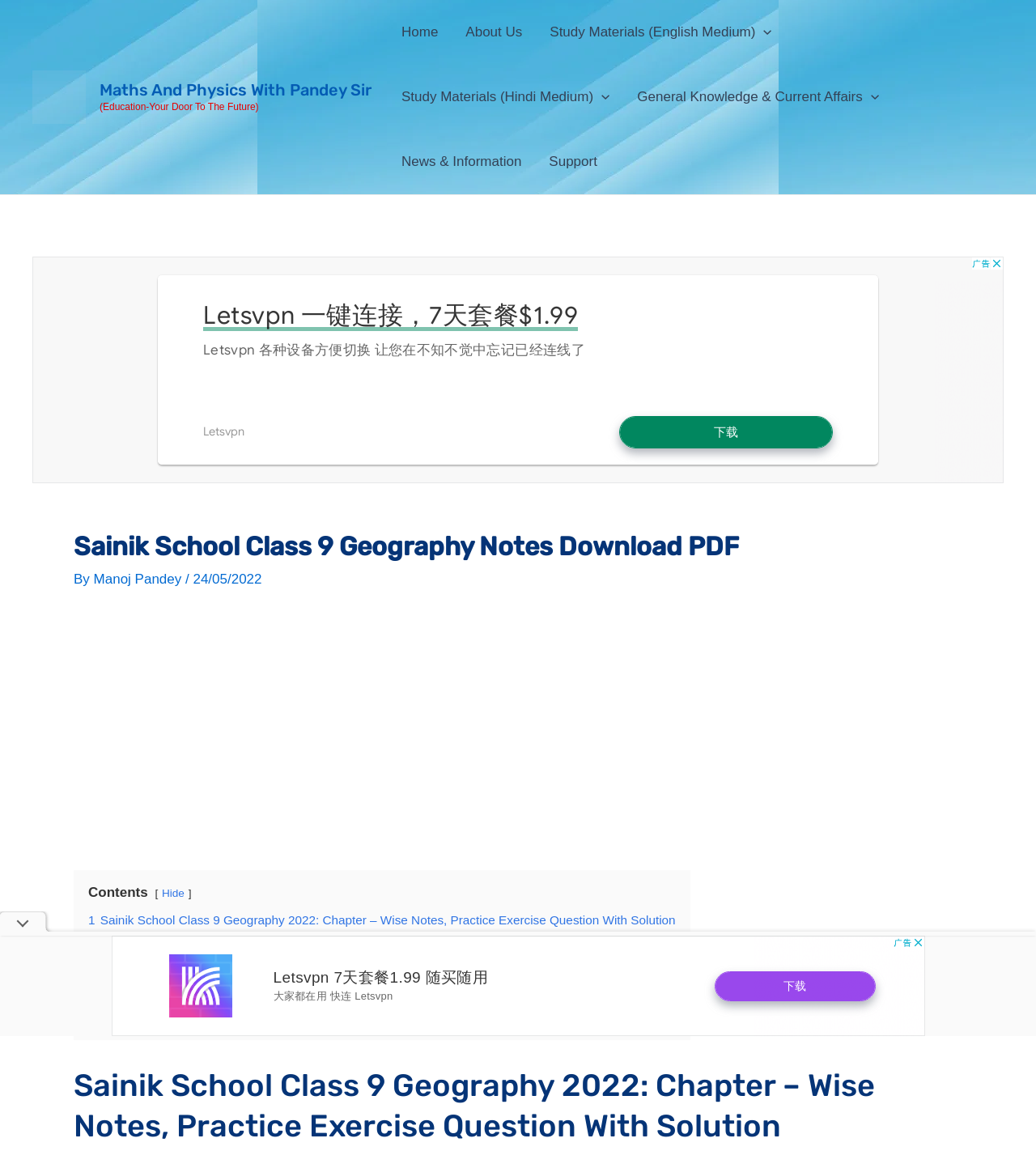Who is the author of the notes provided on this webpage?
Look at the image and respond with a one-word or short phrase answer.

Manoj Pandey